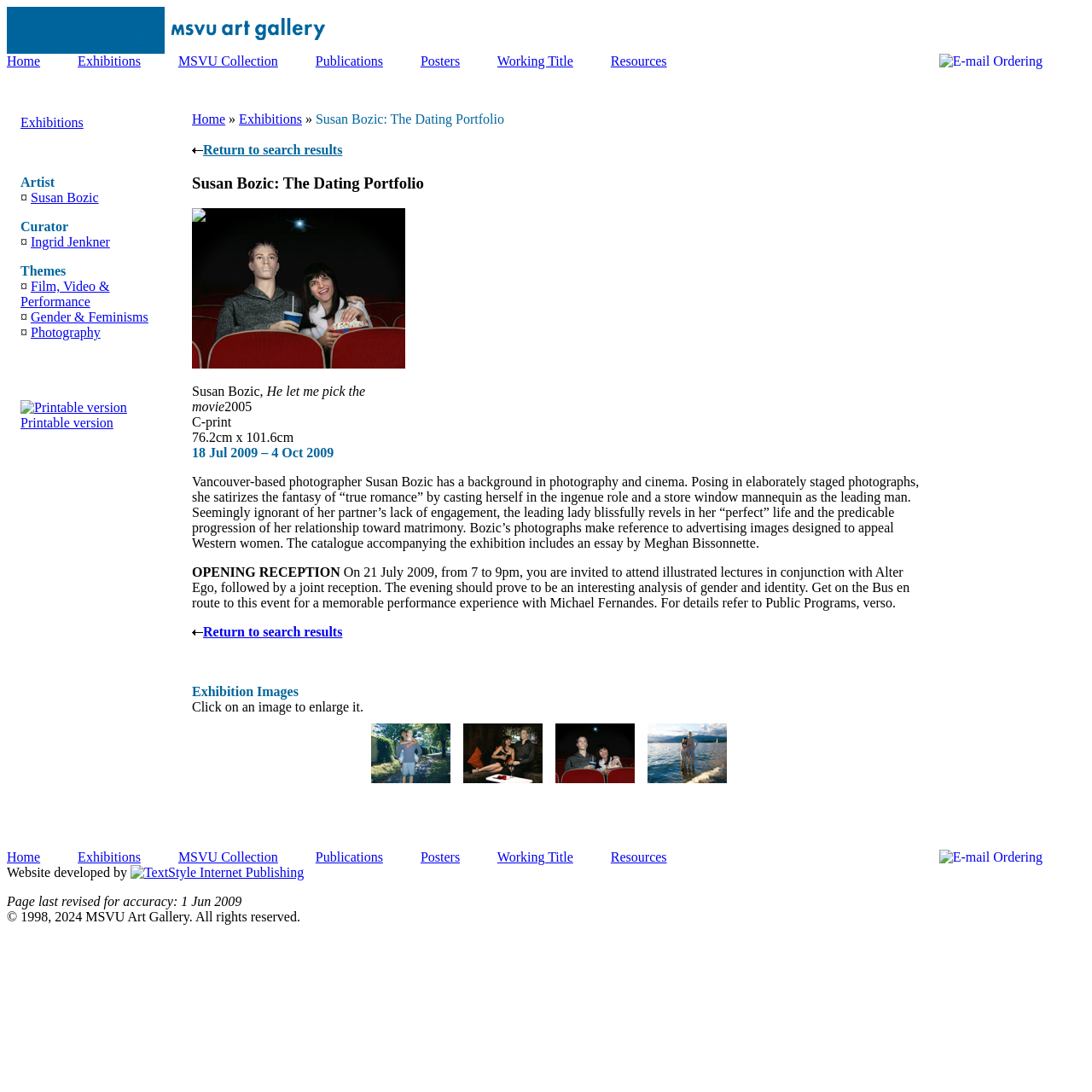Give a one-word or one-phrase response to the question:
What is the date of the opening reception?

21 July 2009